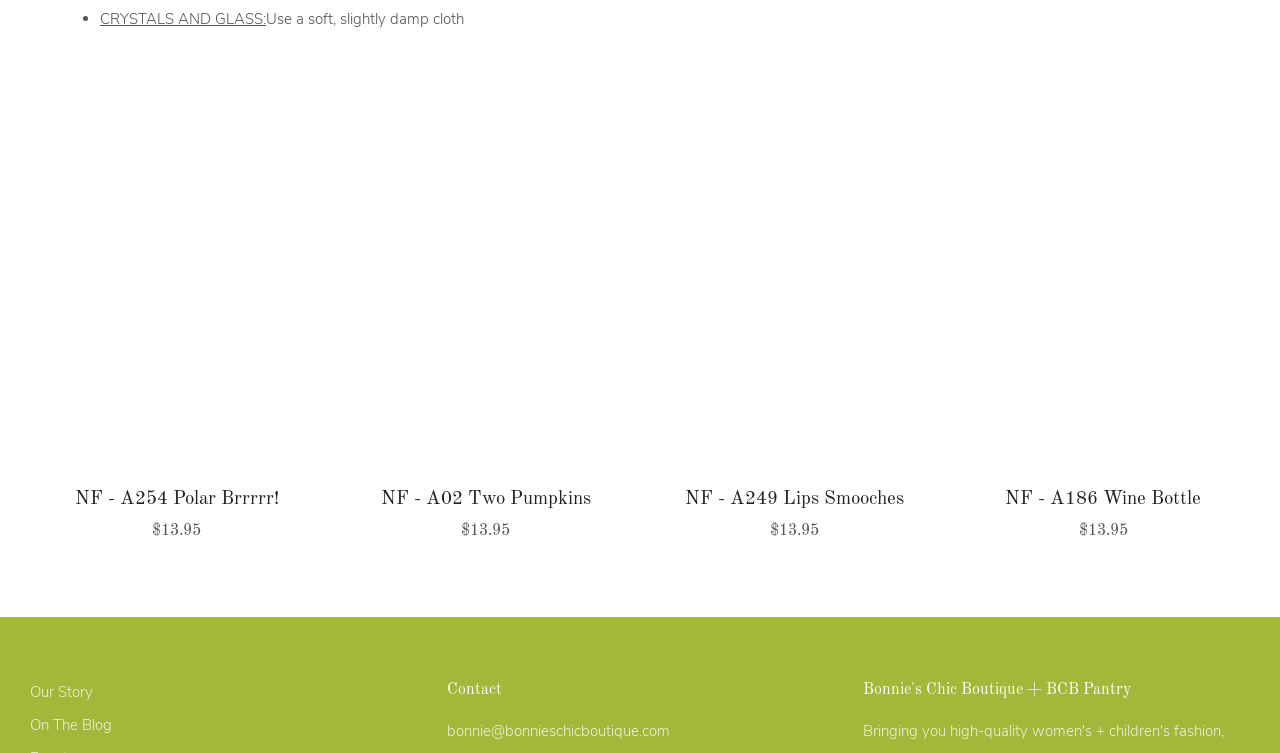Give a concise answer of one word or phrase to the question: 
How many products are listed?

4